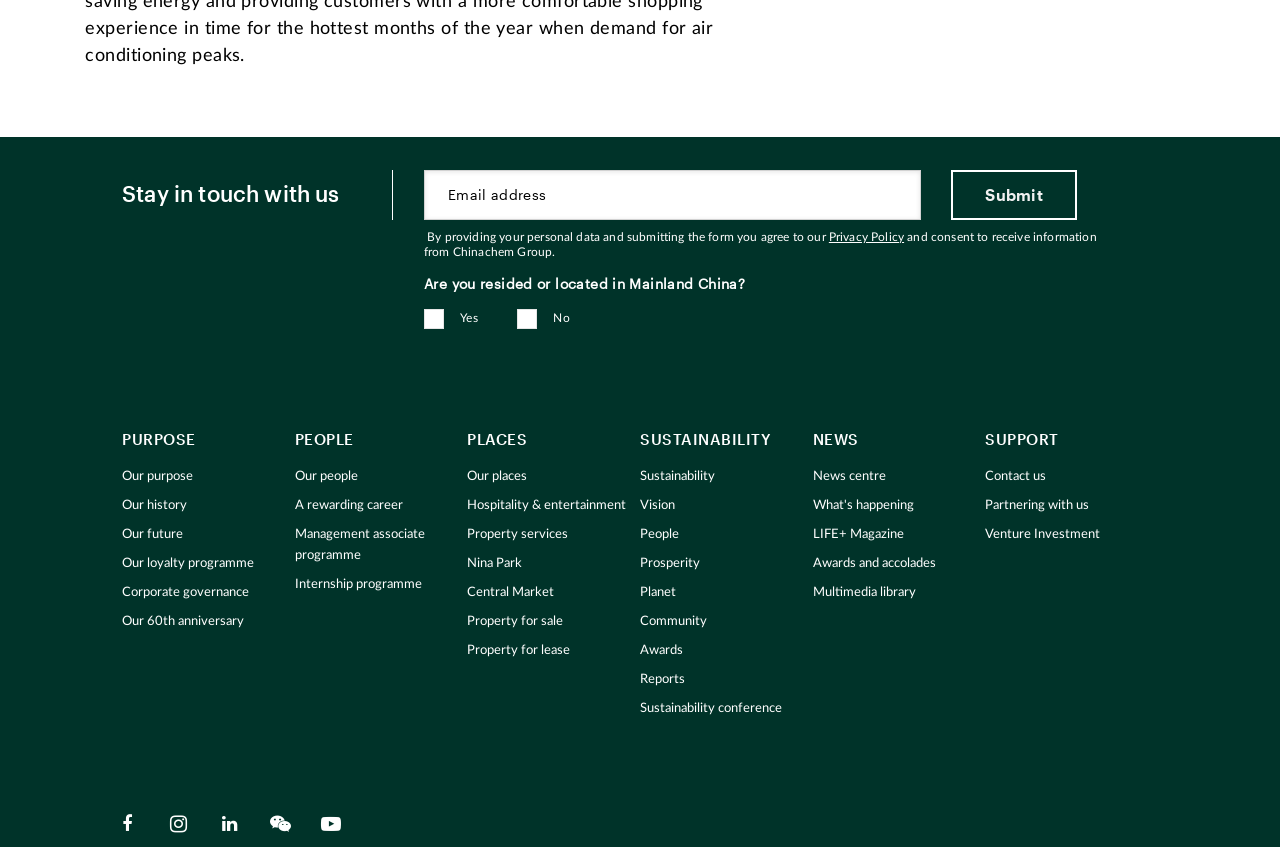Locate the bounding box for the described UI element: "Property for sale". Ensure the coordinates are four float numbers between 0 and 1, formatted as [left, top, right, bottom].

[0.365, 0.721, 0.5, 0.746]